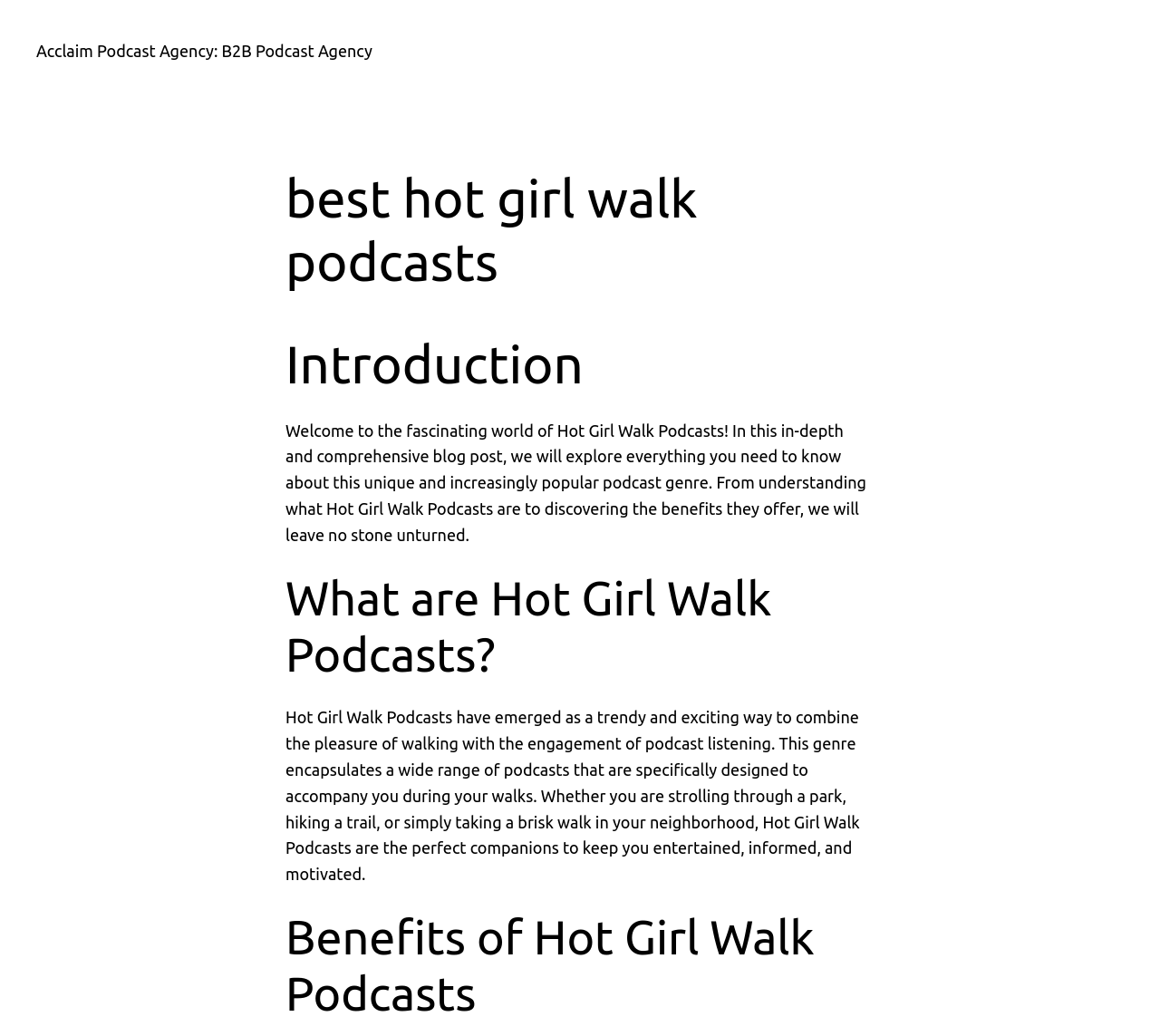Detail the various sections and features of the webpage.

The webpage is about Hot Girl Walk Podcasts, with a title "best hot girl walk podcasts" at the top center of the page. Below the title, there is a link to "Acclaim Podcast Agency: B2B Podcast Agency" at the top left corner. 

The main content of the webpage is divided into sections, each with a heading. The first section is an introduction, which is located below the title and the link. The introduction text is a paragraph that explains what the blog post is about, and it takes up a significant portion of the page.

Below the introduction, there are two more sections. The first section has a heading "What are Hot Girl Walk Podcasts?" and is located at the middle left of the page. This section has a paragraph of text that describes what Hot Girl Walk Podcasts are and their purpose.

The second section has a heading "Benefits of Hot Girl Walk Podcasts" and is located at the bottom left of the page. Although the text content of this section is not provided, it is likely to discuss the advantages of listening to Hot Girl Walk Podcasts.